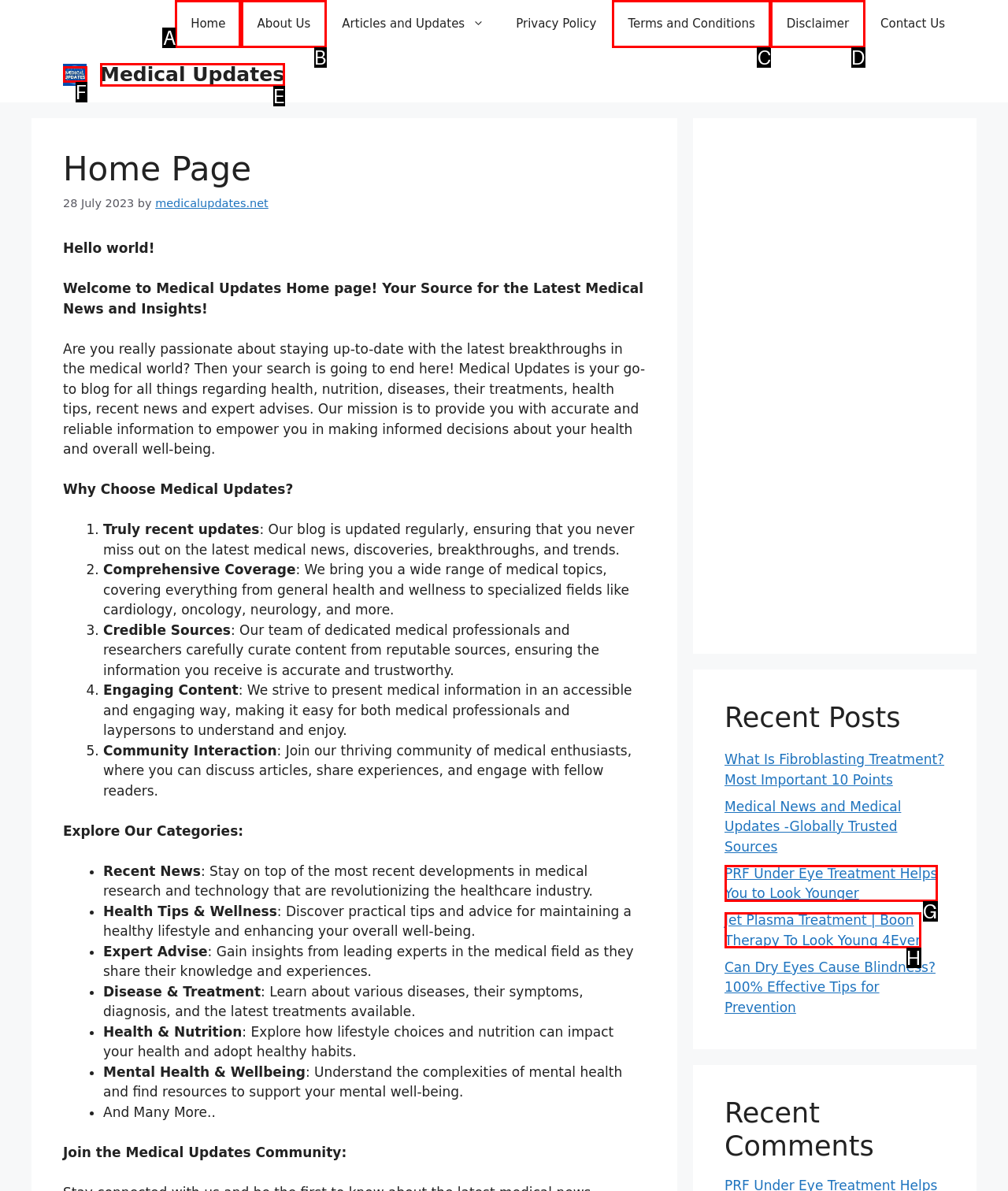Select the HTML element to finish the task: View 'PAST PRODUCTIONS' Reply with the letter of the correct option.

None